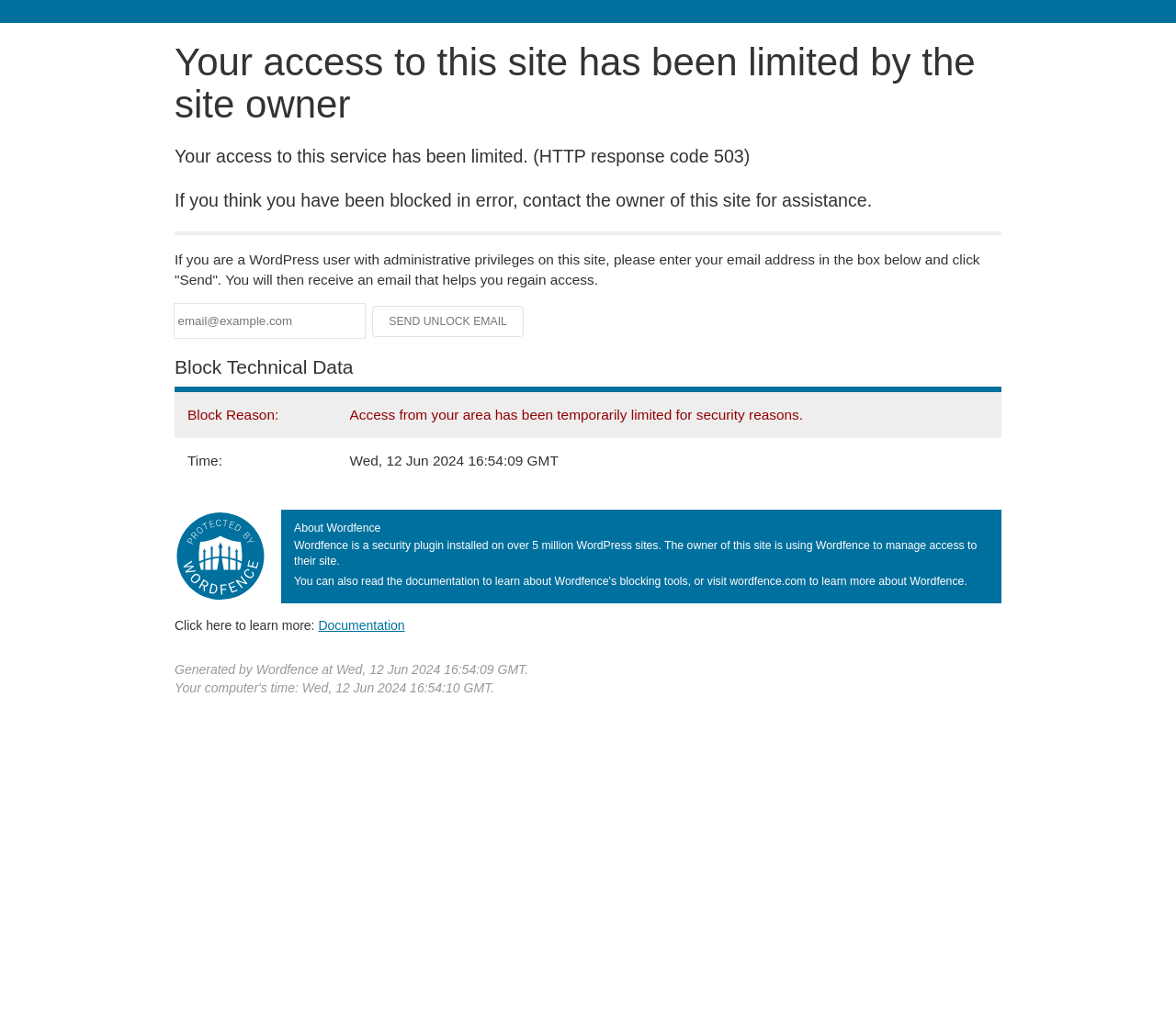Detail the webpage's structure and highlights in your description.

The webpage appears to be a blocked access page, indicating that the user's access to the site has been limited by the site owner. At the top of the page, there is a heading with the same message. Below this heading, there is a paragraph explaining that the access to the service has been limited and providing instructions on how to regain access if the block is an error.

Following this paragraph, there is a separator line, and then a section with a text box and a button to send an unlock email. The button is currently disabled. To the right of the text box, there is a small amount of whitespace, and then a static text element with no content.

Below this section, there is a heading titled "Block Technical Data", followed by a table with two rows. The first row has a header "Block Reason:" and a cell containing the reason for the block, which is "Access from your area has been temporarily limited for security reasons." The second row has a header "Time:" and a cell containing the timestamp of the block.

On the left side of the page, below the table, there is an image. To the right of the image, there is a heading titled "About Wordfence", followed by a paragraph explaining what Wordfence is and its purpose. Below this paragraph, there is a link to learn more about Wordfence, labeled "Documentation".

At the bottom of the page, there are two static text elements, one containing the generated timestamp by Wordfence, and the other containing another timestamp.